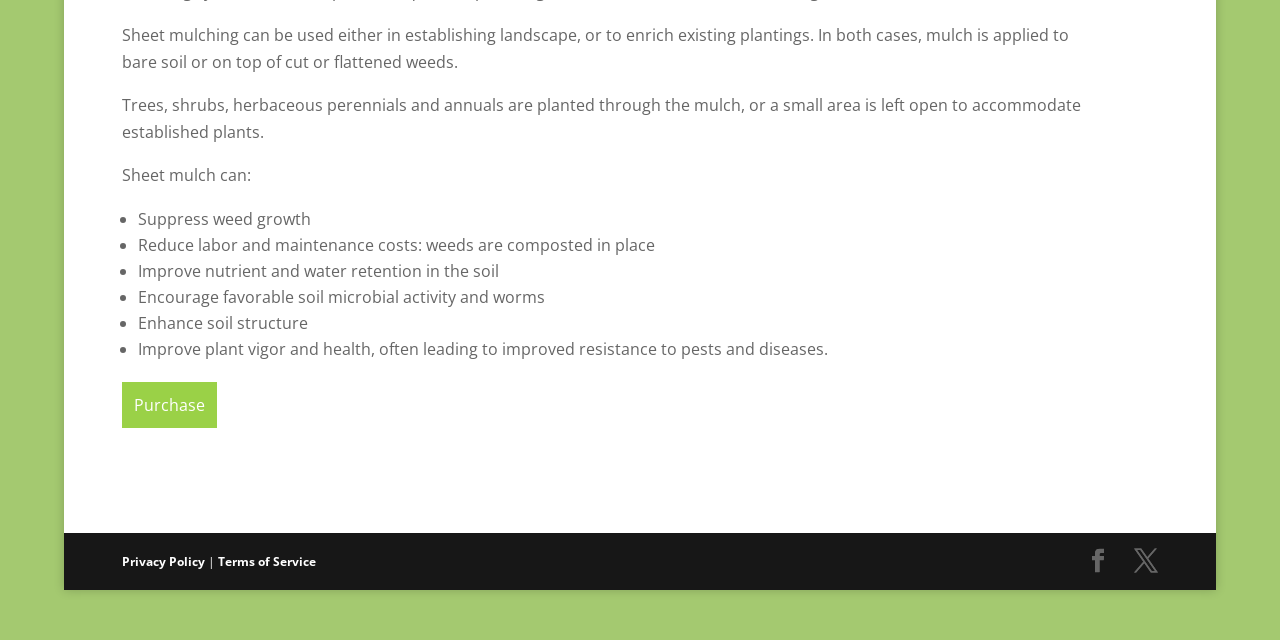Locate the bounding box of the UI element described in the following text: "Facebook".

[0.849, 0.855, 0.867, 0.898]